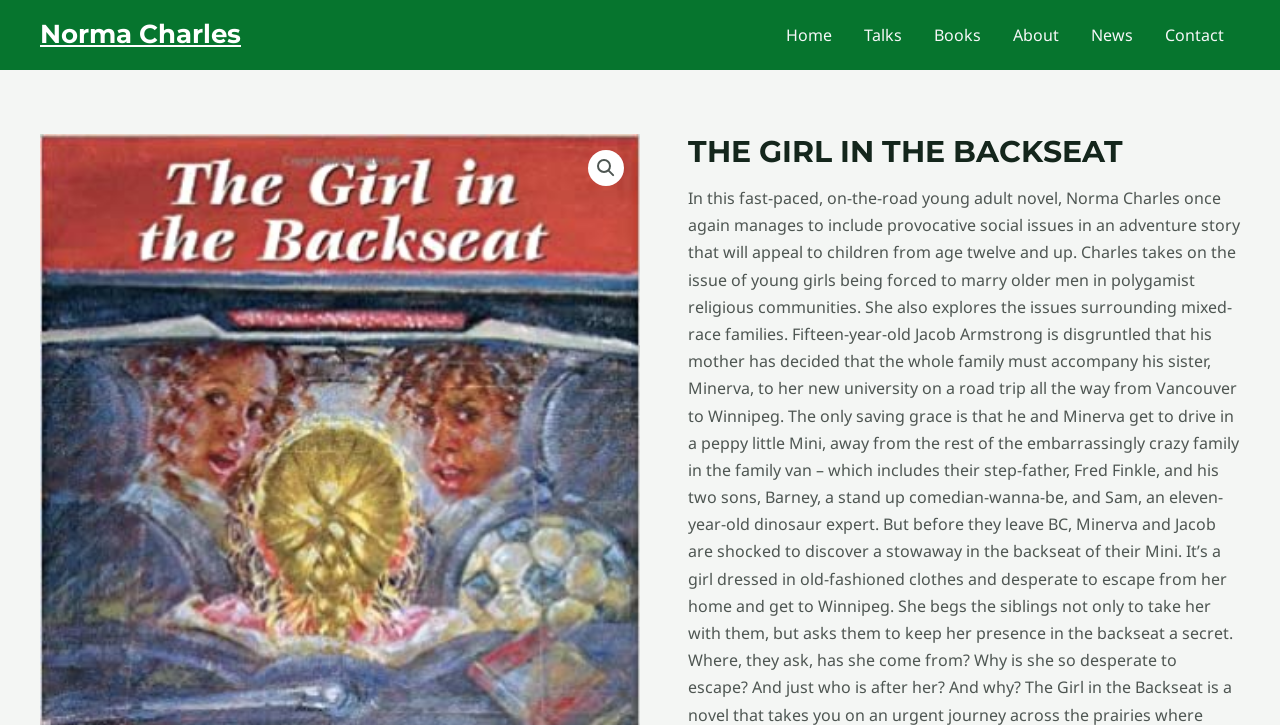Predict the bounding box coordinates of the UI element that matches this description: "About". The coordinates should be in the format [left, top, right, bottom] with each value between 0 and 1.

[0.779, 0.0, 0.84, 0.097]